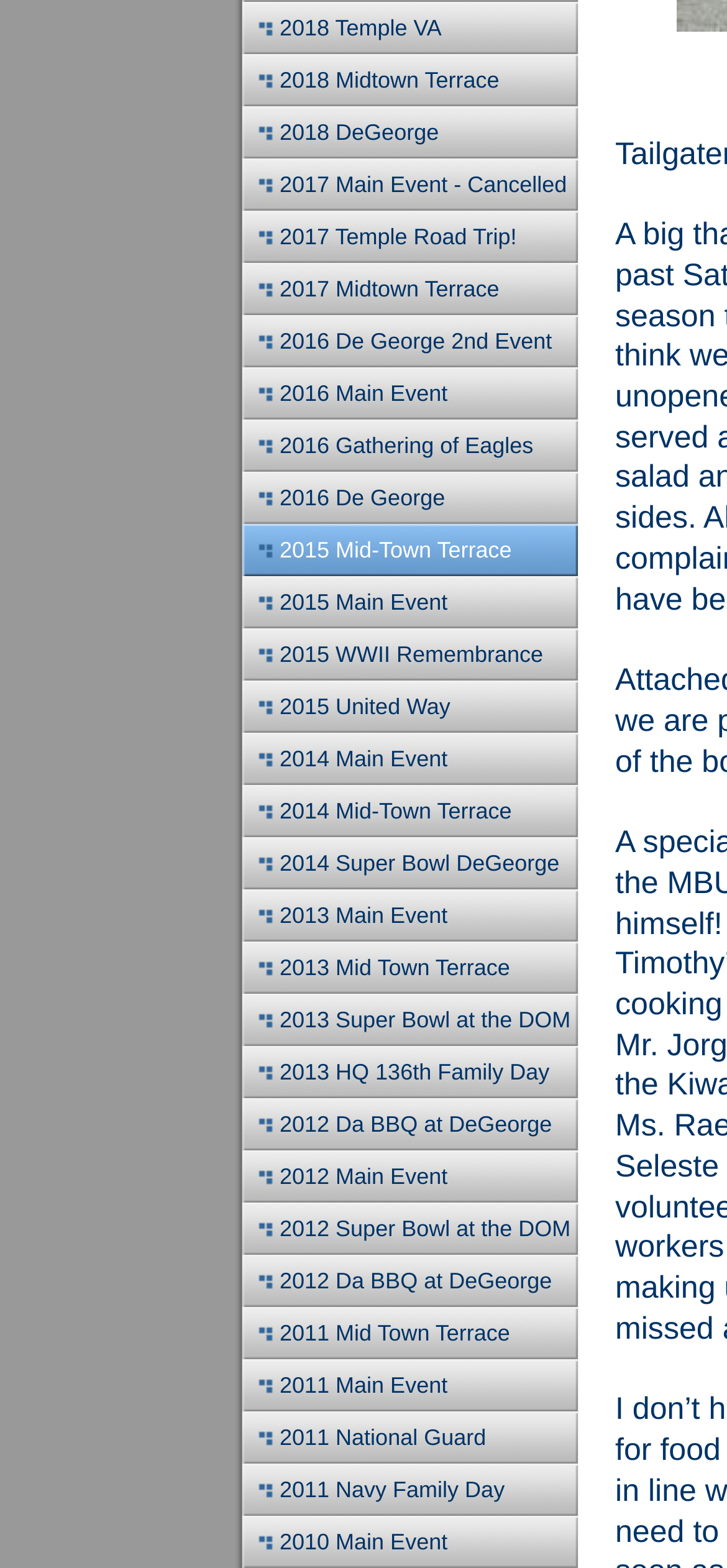Respond with a single word or phrase for the following question: 
What is the common theme among the links?

Events